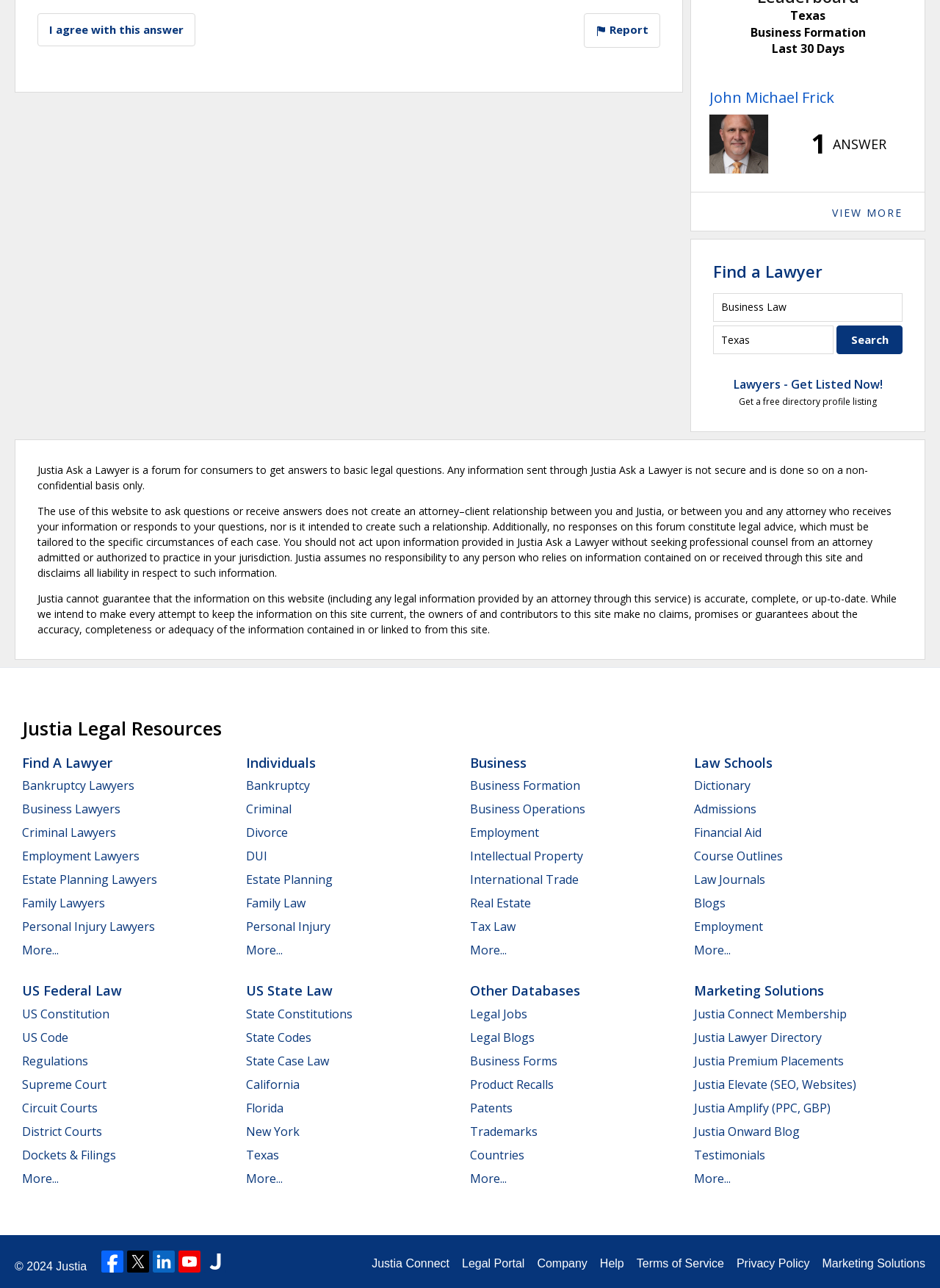Find the bounding box coordinates of the element you need to click on to perform this action: 'Find a lawyer in Texas'. The coordinates should be represented by four float values between 0 and 1, in the format [left, top, right, bottom].

[0.759, 0.202, 0.875, 0.219]